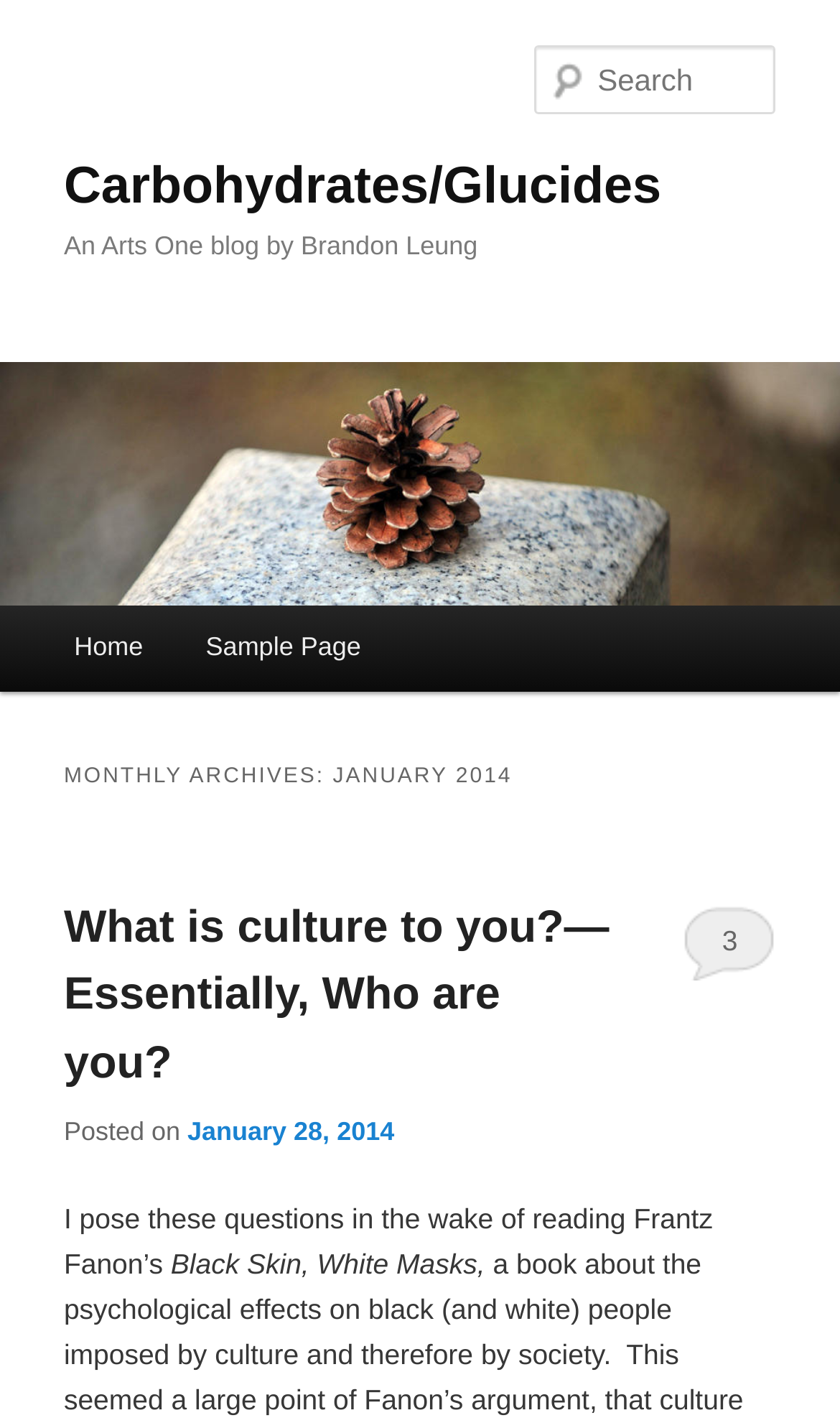Create a detailed summary of all the visual and textual information on the webpage.

The webpage appears to be a blog post from January 2014, focused on the topic of Carbohydrates/Glucides. At the top, there are two "Skip to" links, one for primary content and one for secondary content, positioned at the very top left of the page. 

Below these links, there is a large heading that spans most of the page's width, reading "Carbohydrates/Glucides". This heading has a link with the same text embedded within it. 

Underneath this heading, there is a smaller heading that reads "An Arts One blog by Brandon Leung". 

To the right of these headings, there is a large image that takes up most of the page's width, also labeled "Carbohydrates/Glucides". 

Above the image, there is a search box with a placeholder text "Search Search". 

On the left side of the page, there is a main menu section, which contains links to "Home" and "Sample Page". 

Below the main menu, there is a section with a heading "MONTHLY ARCHIVES: JANUARY 2014". Within this section, there is a heading "What is culture to you?—Essentially, Who are you?", which has a link embedded within it. 

Underneath this heading, there is a paragraph of text that reads "I pose these questions in the wake of reading Frantz Fanon’s Black Skin, White Masks,". The text also includes a link to a date, "January 28, 2014", and a link to a comment count, "3".